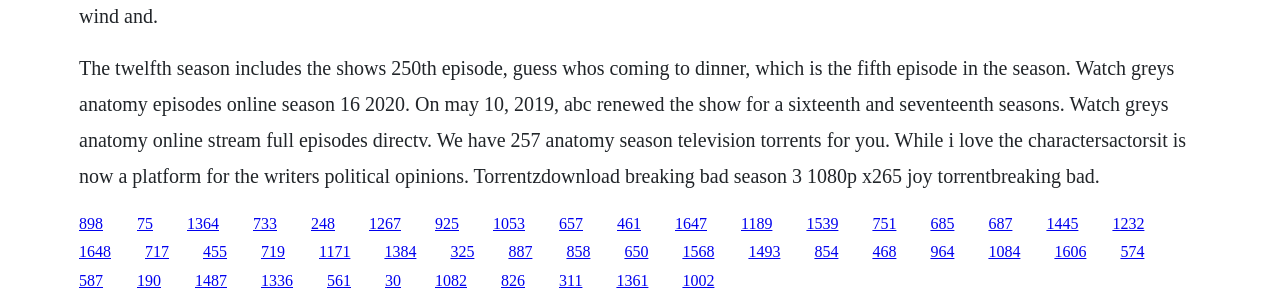Identify the bounding box coordinates of the element to click to follow this instruction: 'Explore Grey's Anatomy season 17'. Ensure the coordinates are four float values between 0 and 1, provided as [left, top, right, bottom].

[0.818, 0.706, 0.843, 0.762]